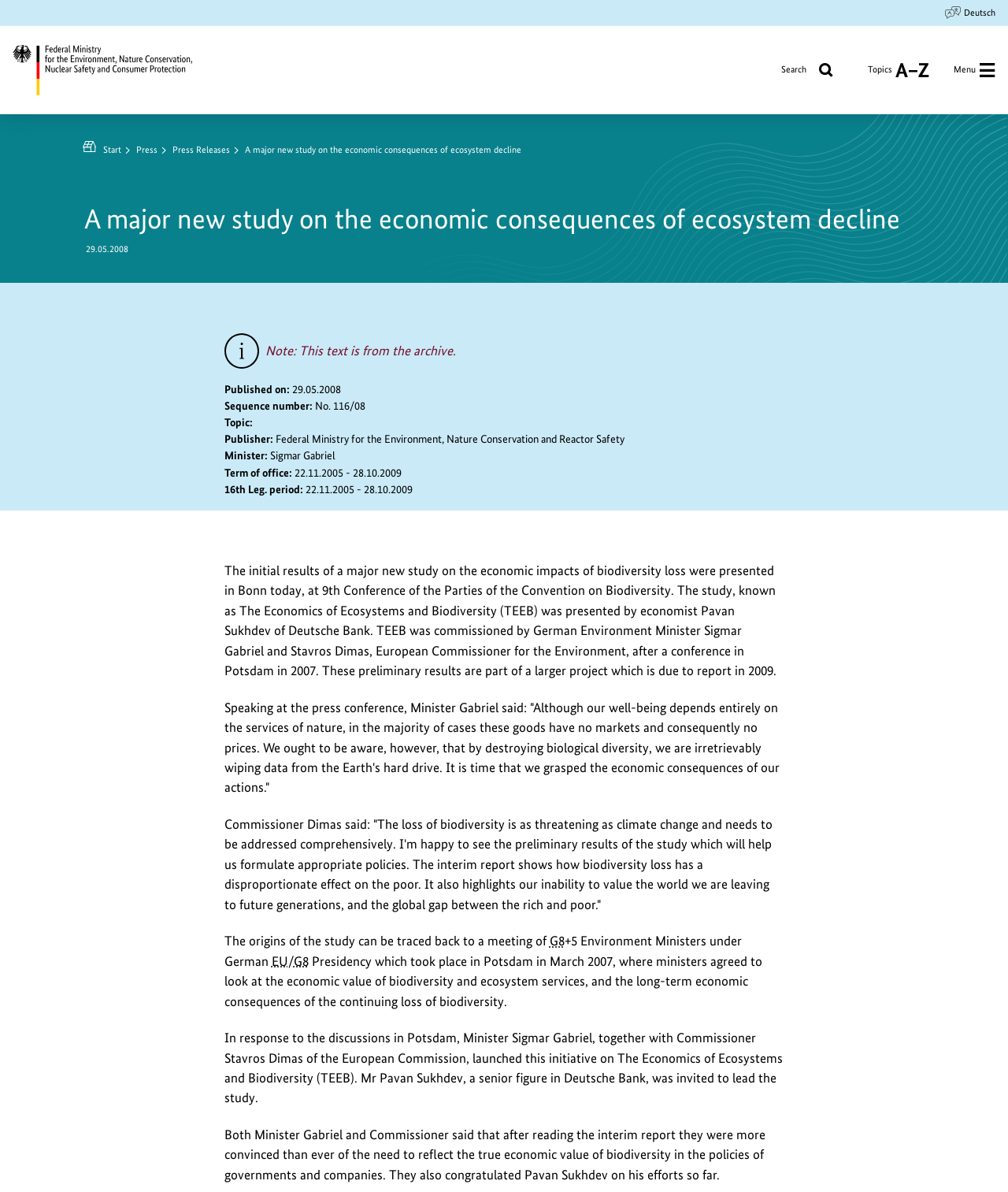Find the bounding box coordinates of the clickable element required to execute the following instruction: "Go to Home Federal Ministry for the Environment, Nature Conservation, Nuclear Safety and Consumer Protection". Provide the coordinates as four float numbers between 0 and 1, i.e., [left, top, right, bottom].

[0.012, 0.038, 0.2, 0.08]